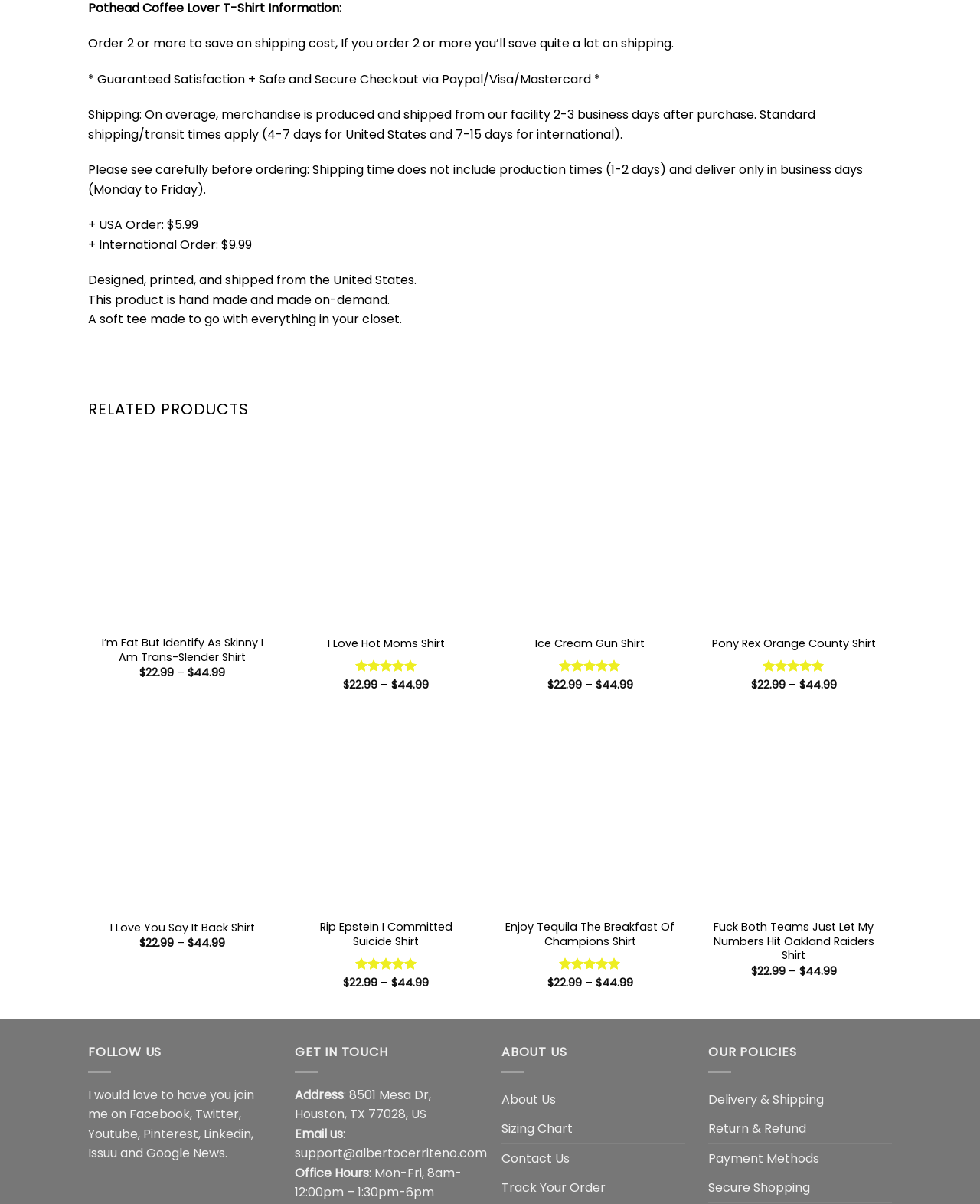Could you provide the bounding box coordinates for the portion of the screen to click to complete this instruction: "Slide into our Discord"?

None